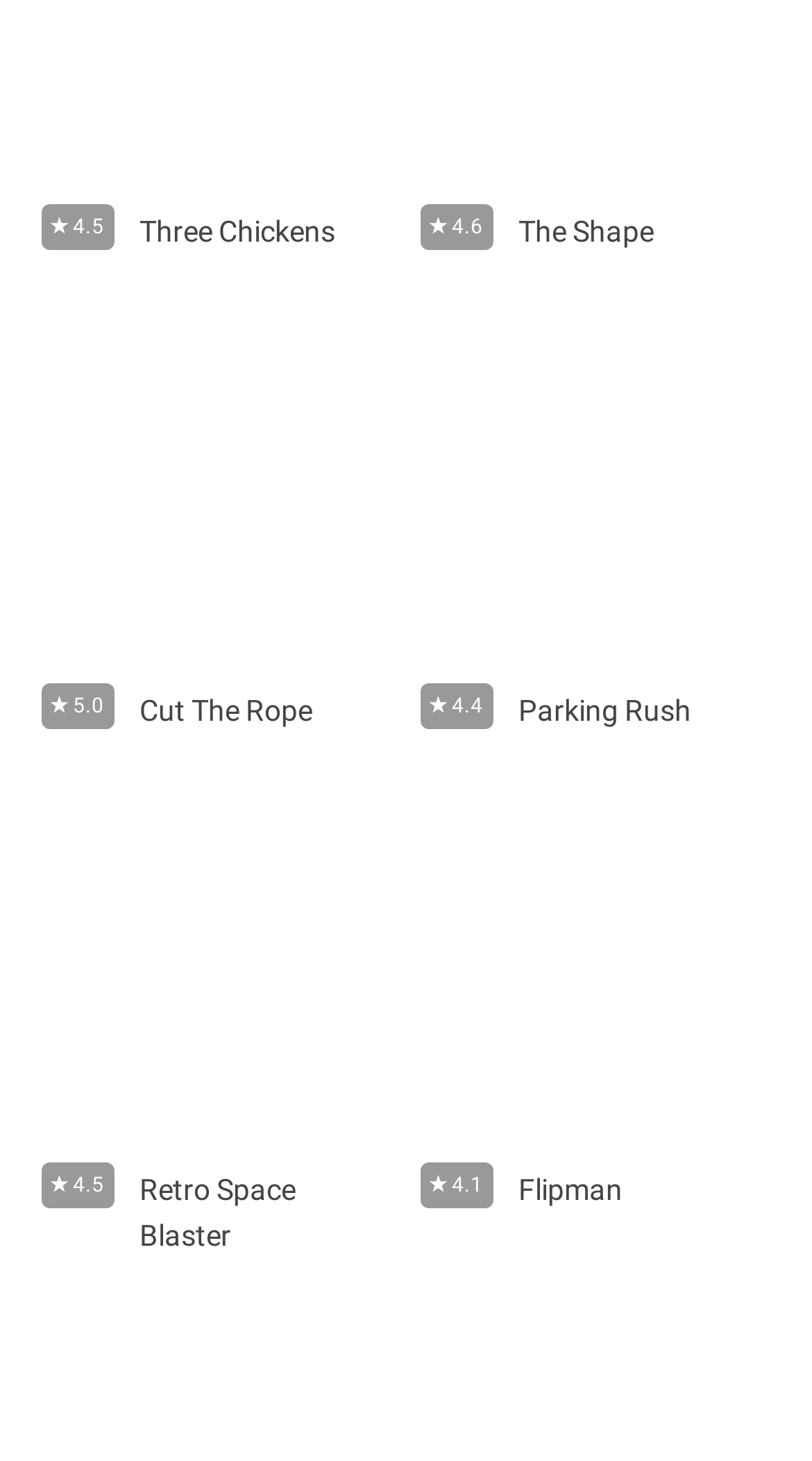Provide the bounding box coordinates of the UI element this sentence describes: "5.0Cut The Rope".

[0.051, 0.244, 0.482, 0.543]